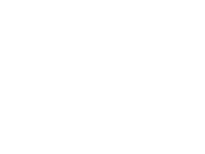What features might the product include?
Refer to the screenshot and respond with a concise word or phrase.

Advanced features